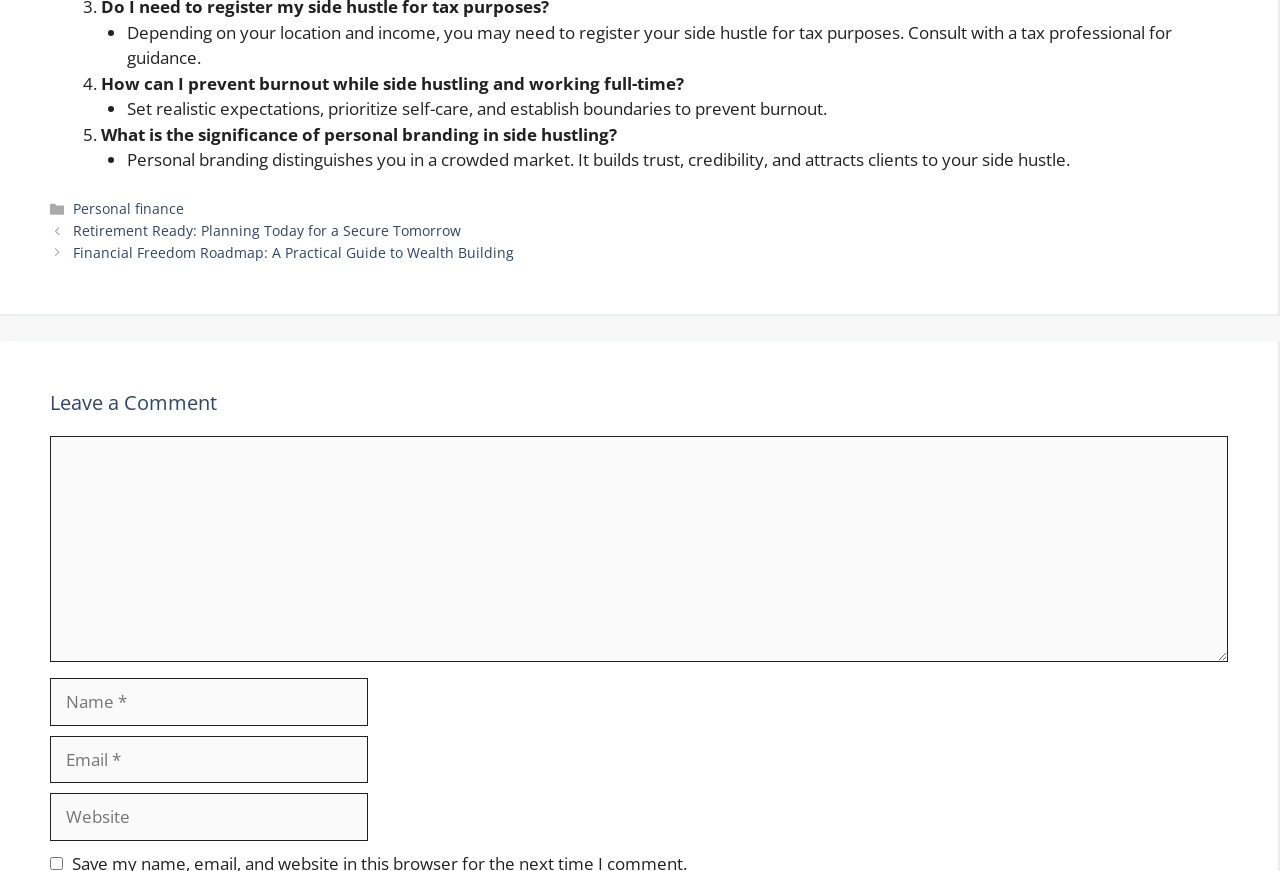Provide a short answer using a single word or phrase for the following question: 
How many list markers are there?

6